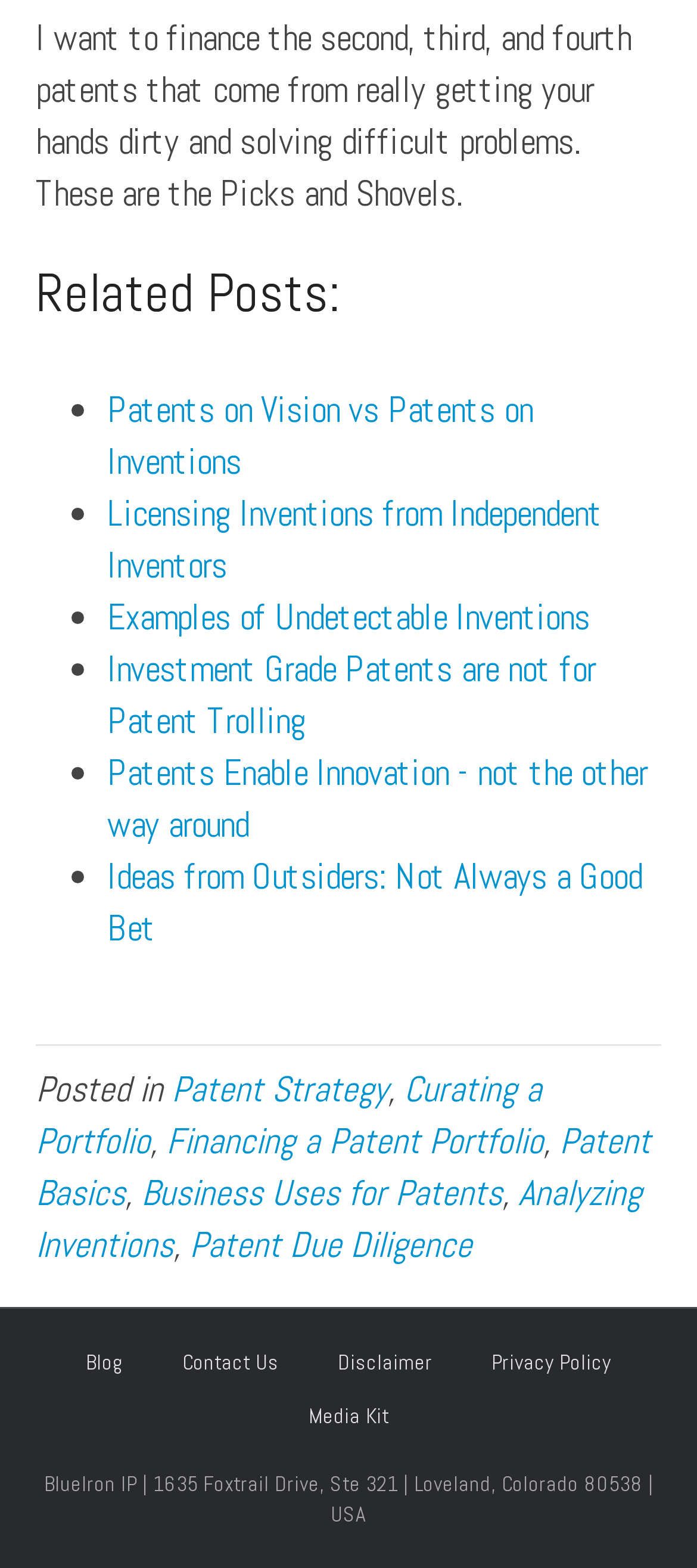Bounding box coordinates are given in the format (top-left x, top-left y, bottom-right x, bottom-right y). All values should be floating point numbers between 0 and 1. Provide the bounding box coordinate for the UI element described as: Patent Strategy

[0.246, 0.68, 0.556, 0.709]